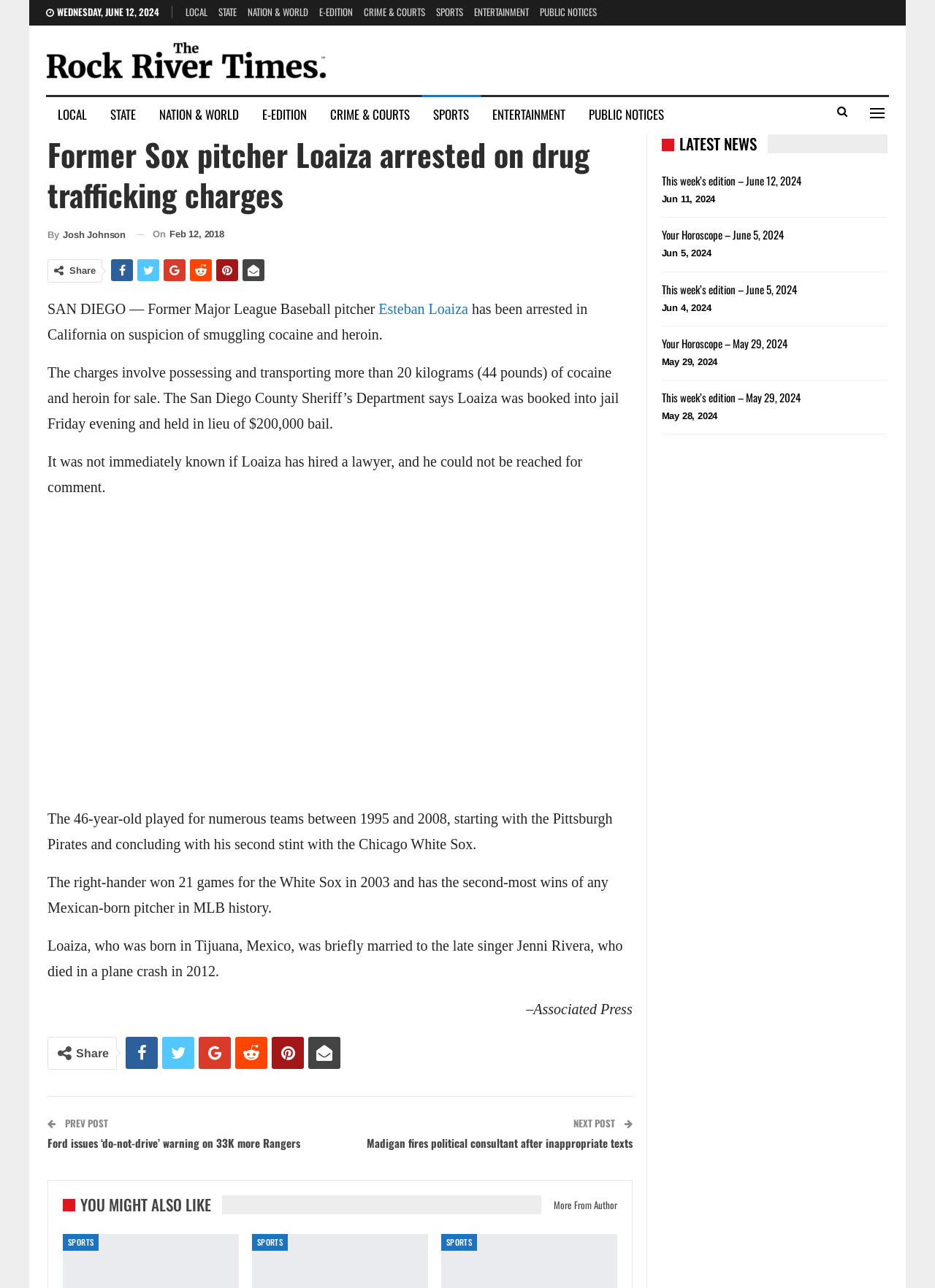Please identify the bounding box coordinates of the element's region that needs to be clicked to fulfill the following instruction: "Read the article about Esteban Loaiza". The bounding box coordinates should consist of four float numbers between 0 and 1, i.e., [left, top, right, bottom].

[0.051, 0.104, 0.676, 0.837]